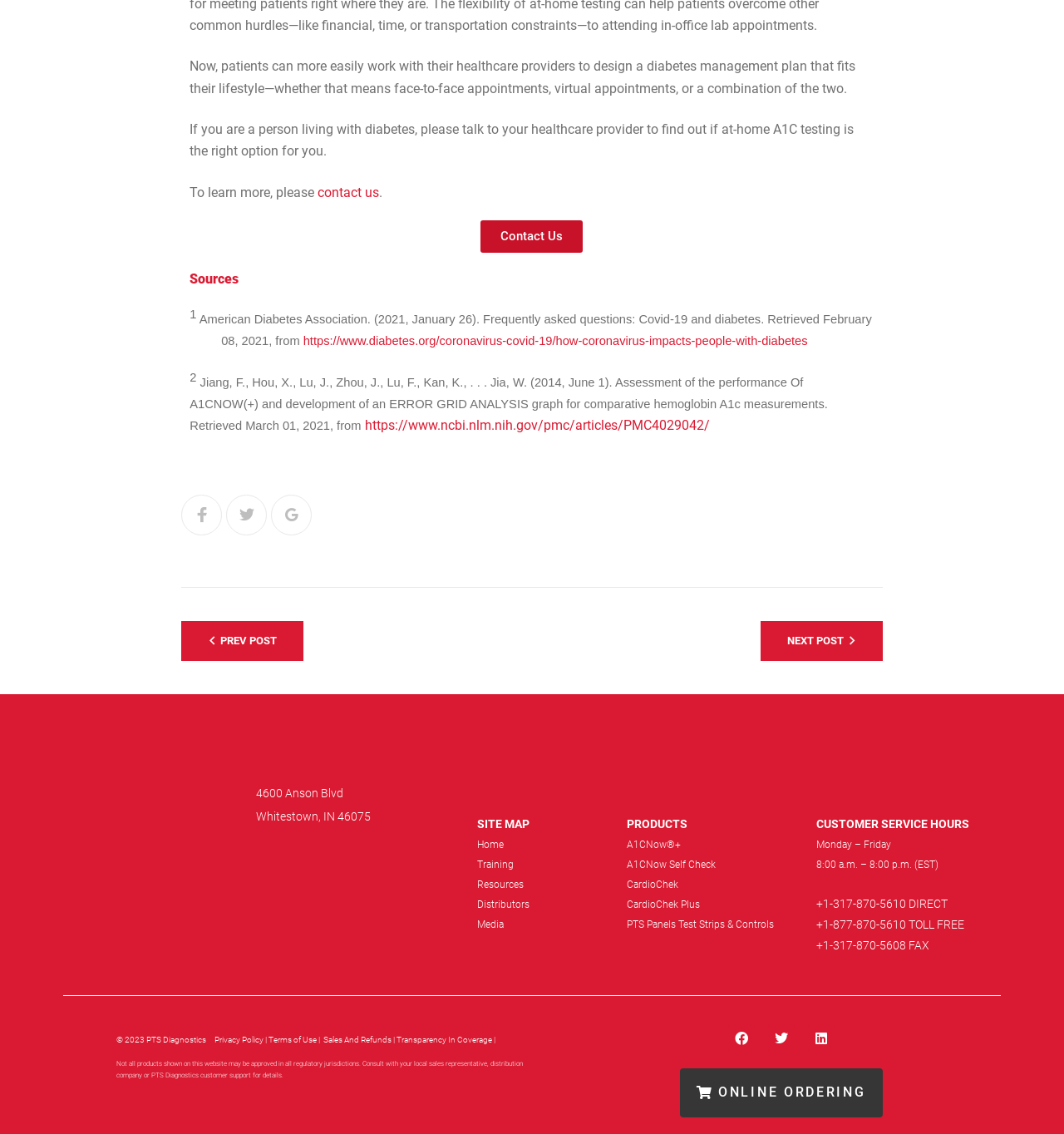Show the bounding box coordinates for the HTML element described as: "A1CNow®+".

[0.589, 0.74, 0.64, 0.75]